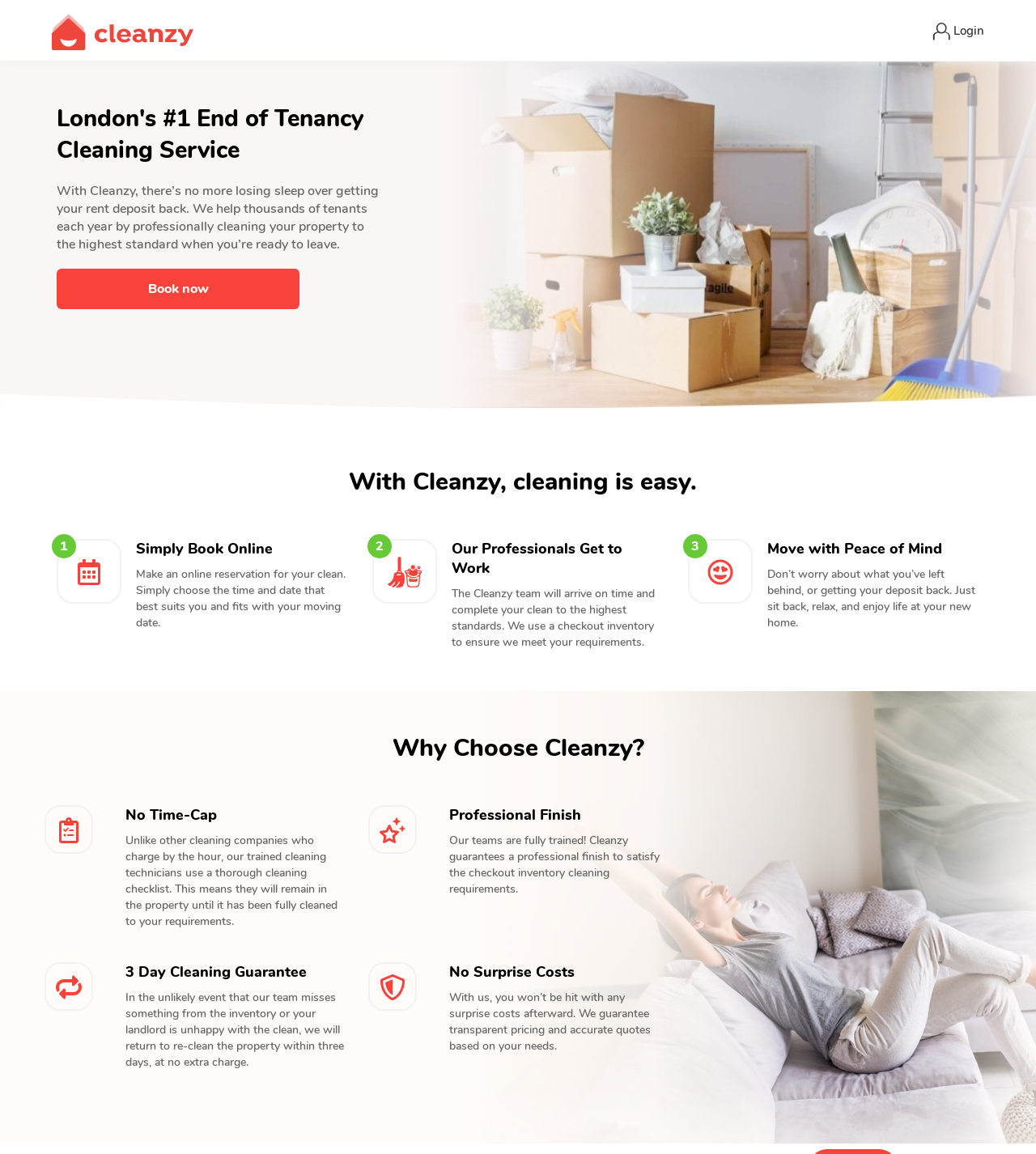Given the description "Login", provide the bounding box coordinates of the corresponding UI element.

[0.9, 0.02, 0.95, 0.034]